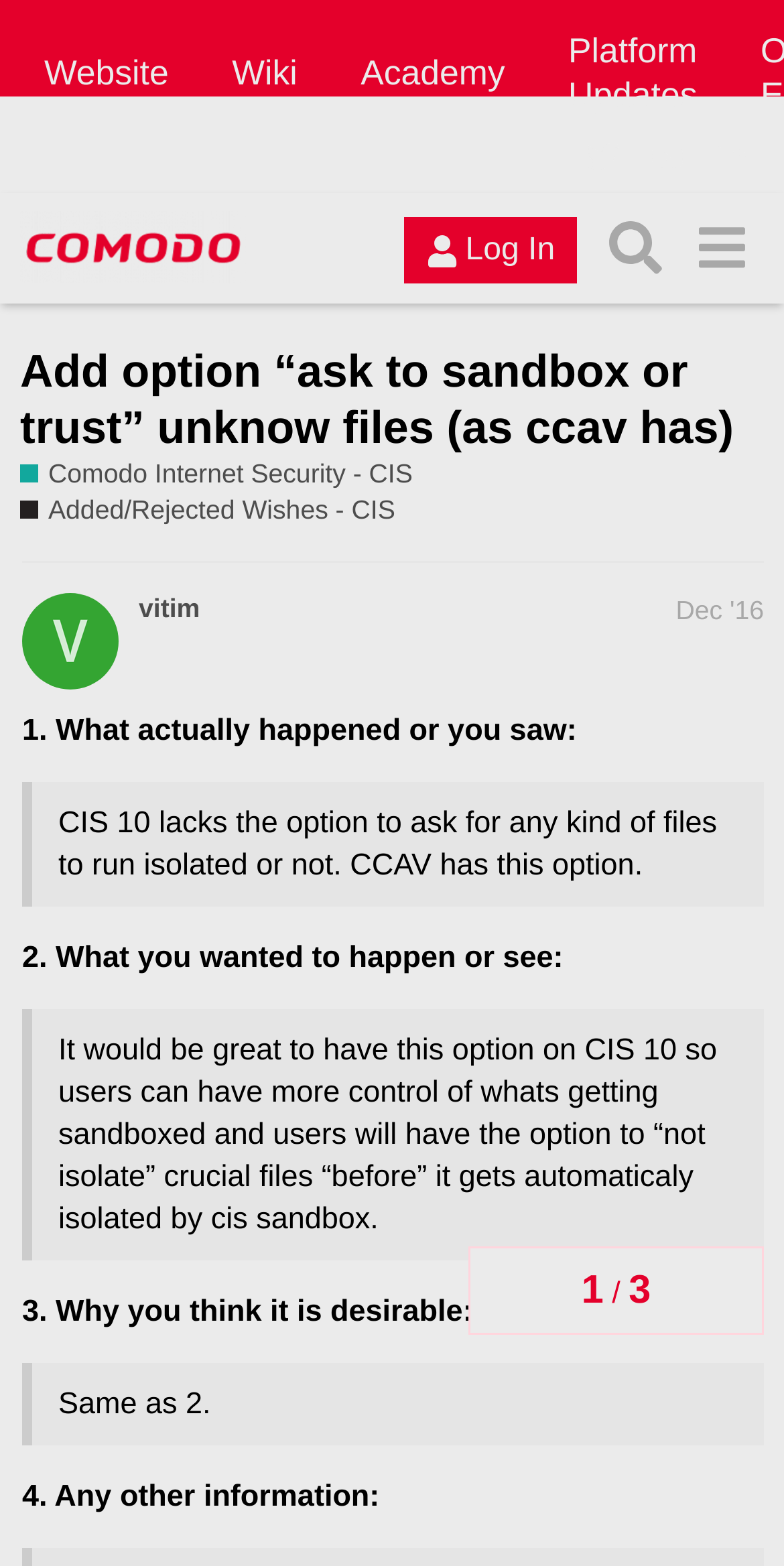Provide a short, one-word or phrase answer to the question below:
What is the main difference between CIS 10 and CCAV?

Option to ask for files to run isolated or not